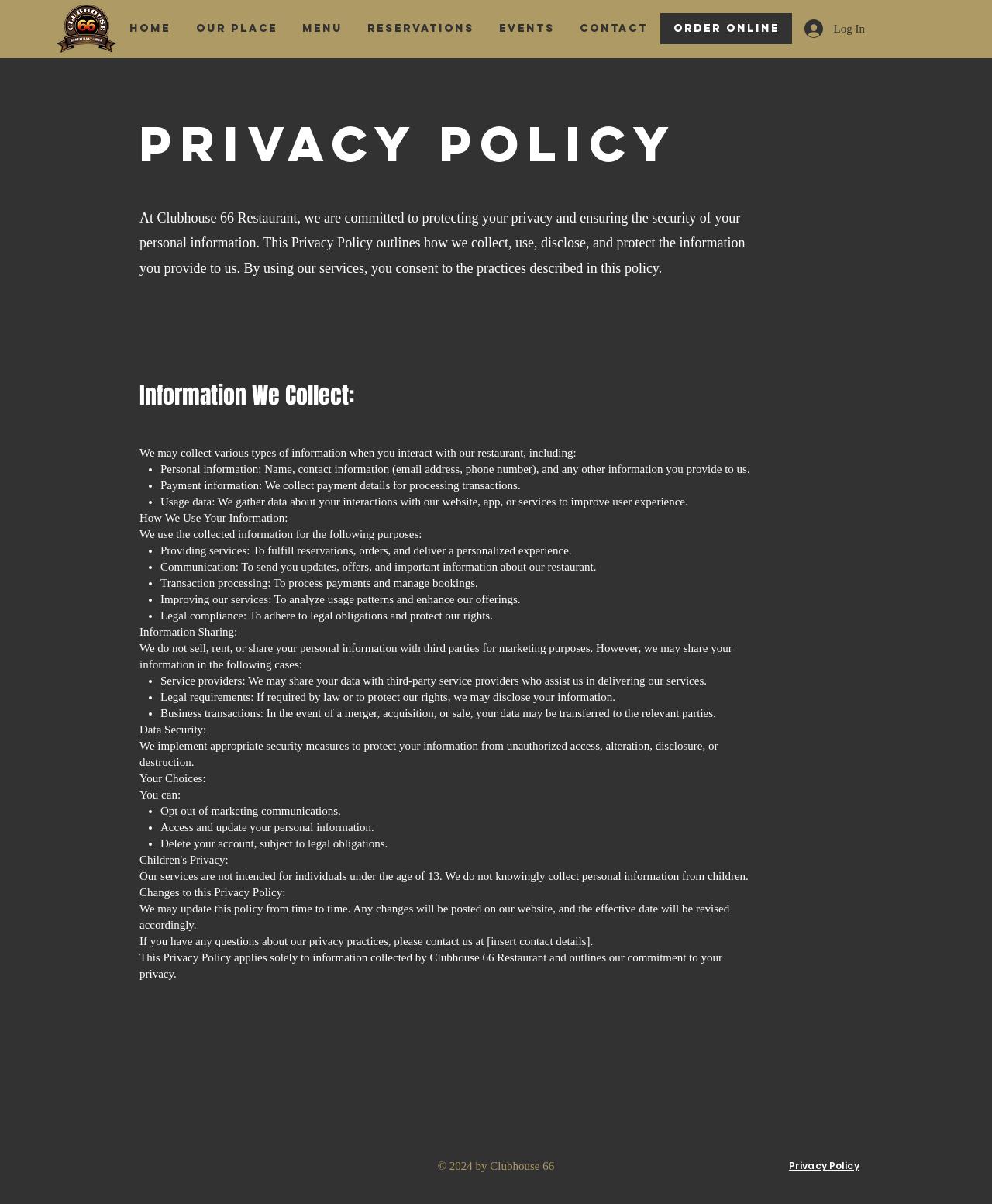What is the name of the restaurant?
Look at the screenshot and provide an in-depth answer.

The name of the restaurant can be found in the logo at the top left corner of the webpage, which is an image with the text 'Clubhouse Logo_edited.png'. Additionally, the name is mentioned throughout the webpage, including in the heading 'Privacy Policy | Clubhouse 66'.